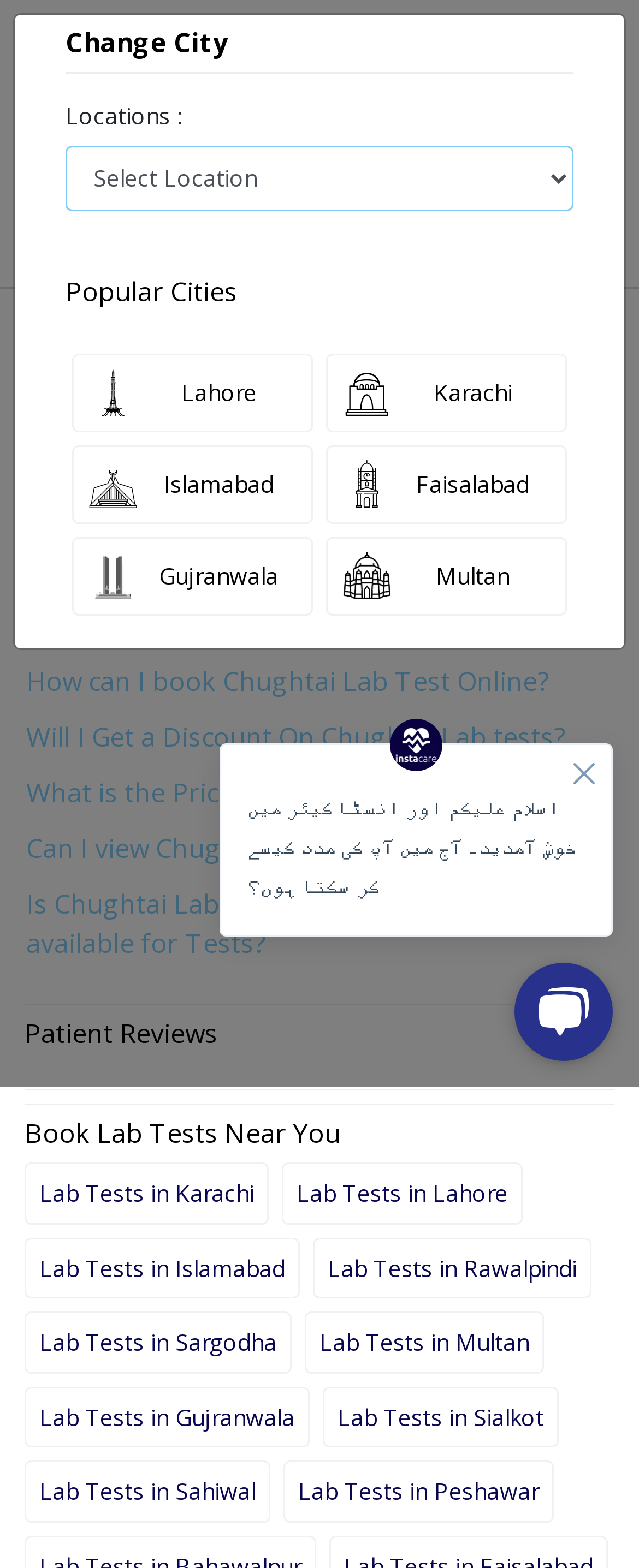Identify and provide the main heading of the webpage.

Chughtai Lab Test Price and Details - Get 0% Discount